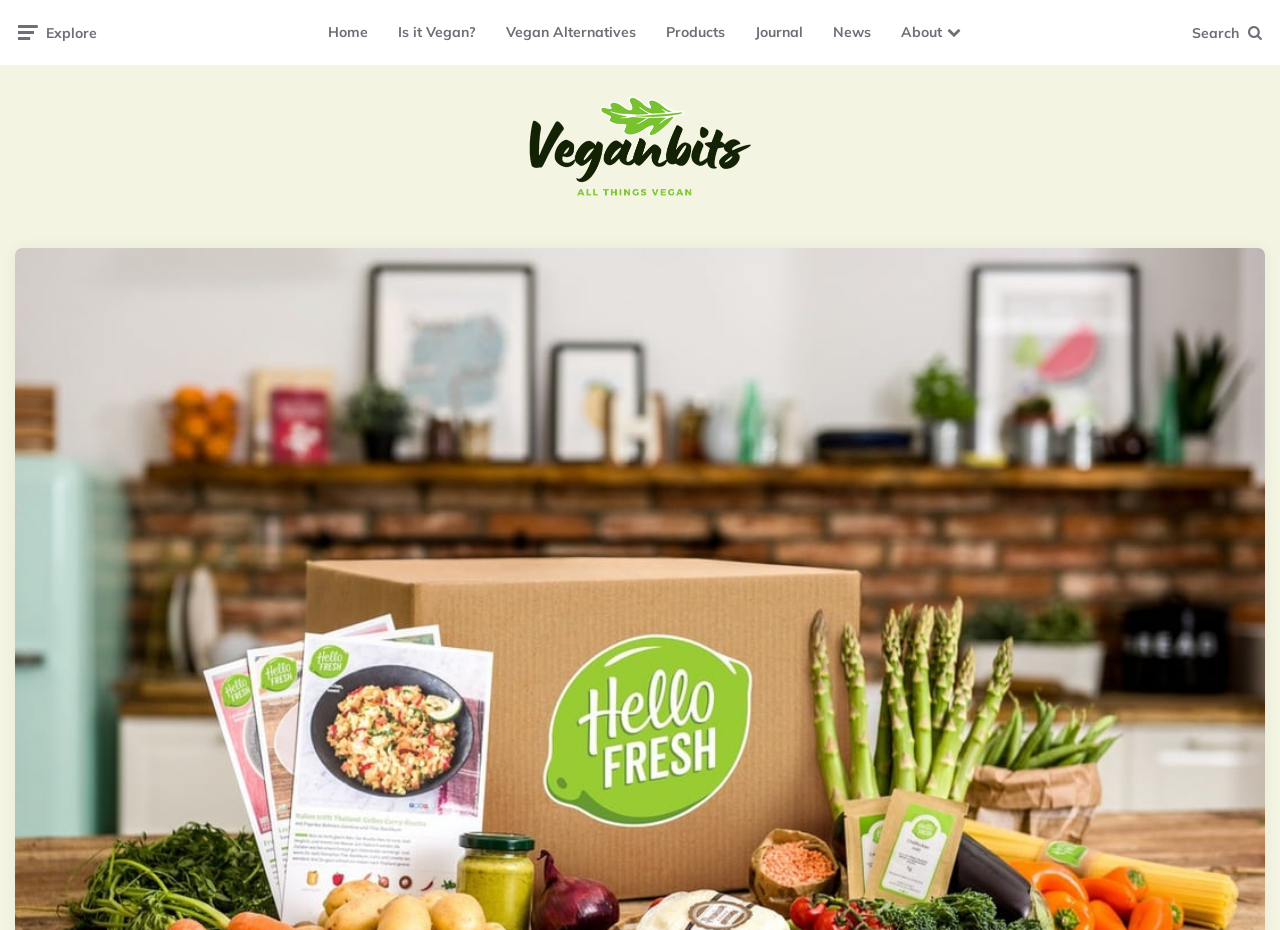Locate the bounding box coordinates of the segment that needs to be clicked to meet this instruction: "search for something".

[0.931, 0.025, 0.968, 0.045]